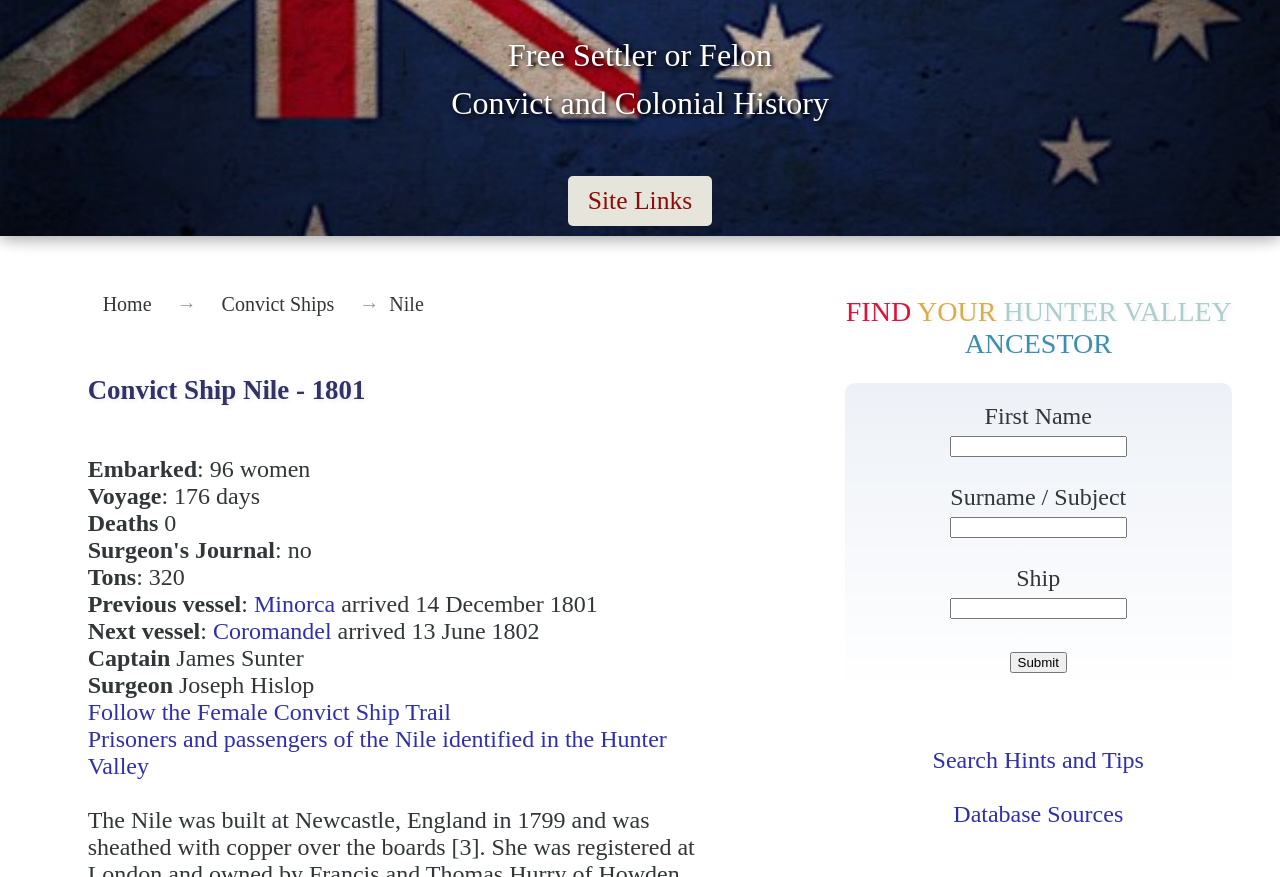How many women embarked on the Nile?
Answer the question with a thorough and detailed explanation.

The number of women who embarked on the Nile can be found in the StaticText ': 96 women' which is located below the heading 'Convict Ship Nile - 1801'.